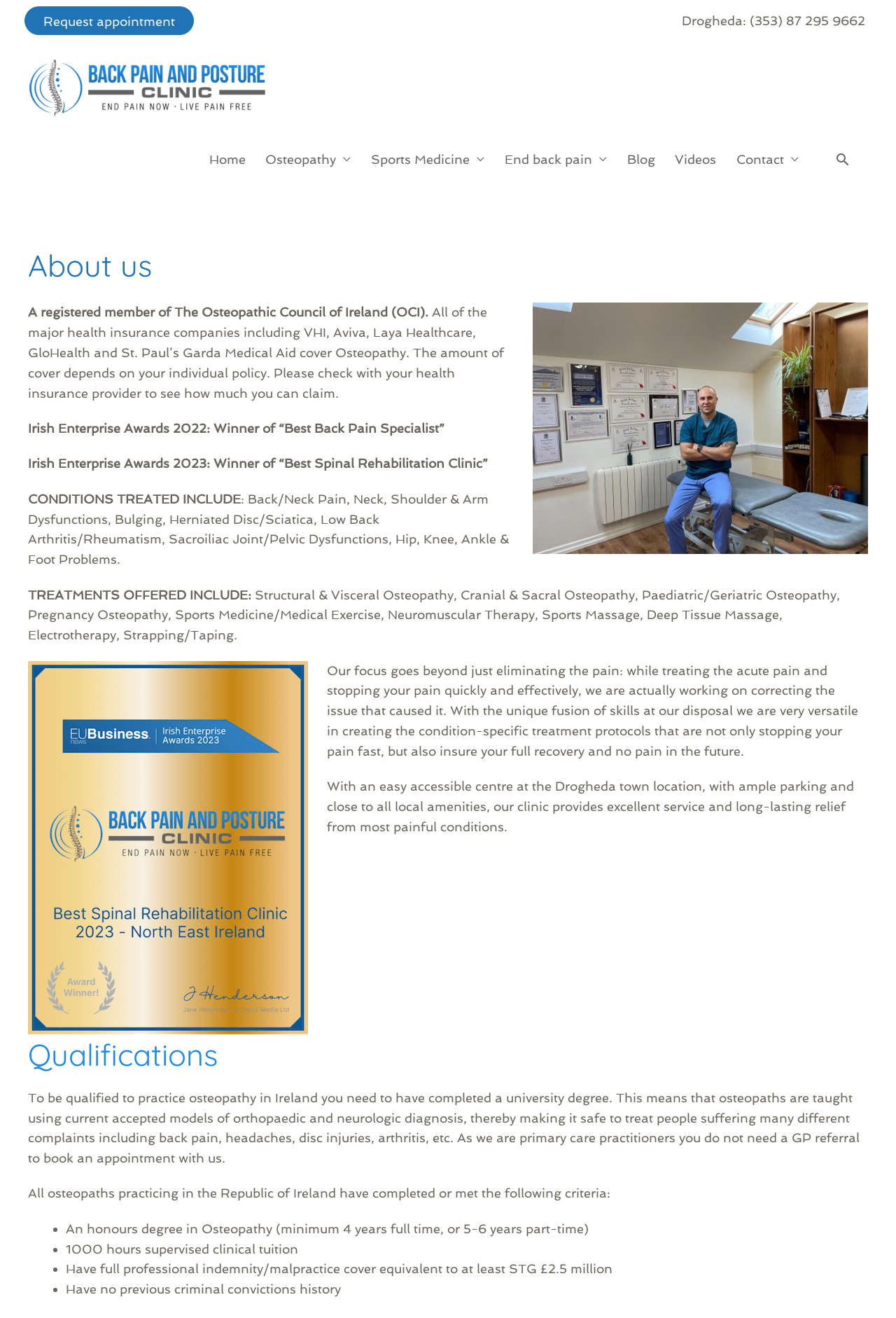Give a concise answer using one word or a phrase to the following question:
What is the name of the clinic?

Back Pain and Posture Clinic